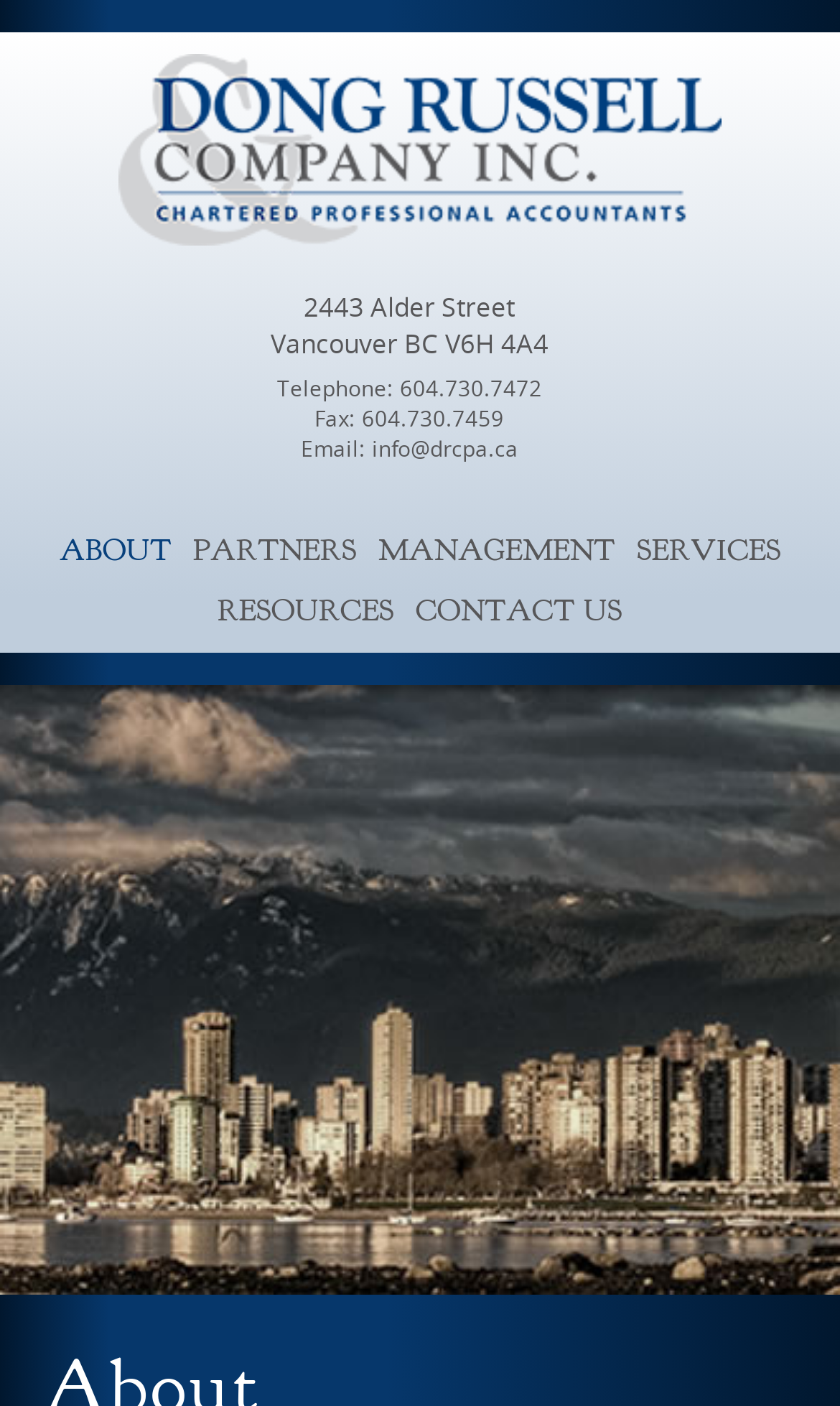Identify the bounding box coordinates for the UI element described as: "Contact Us".

[0.495, 0.421, 0.741, 0.464]